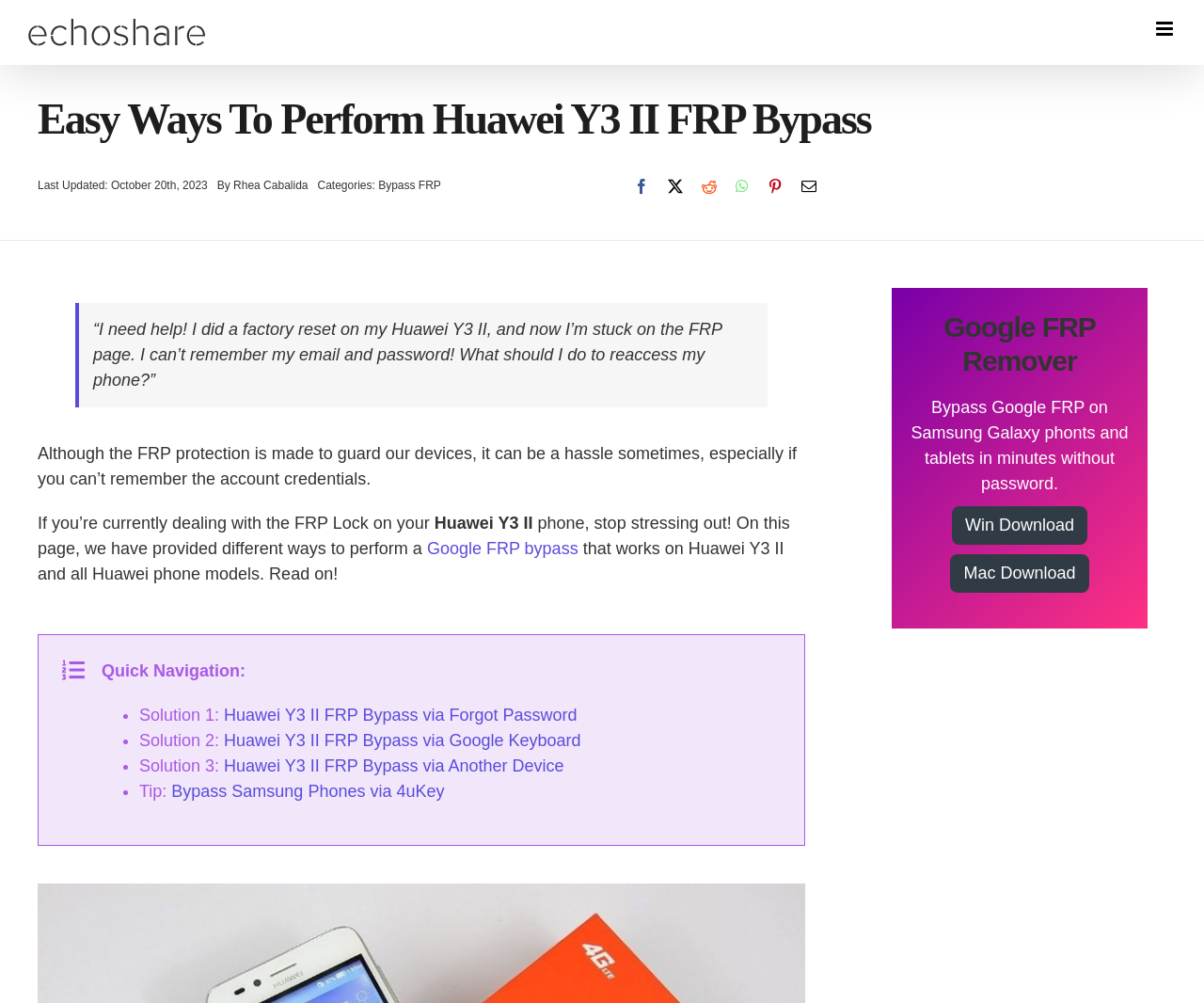Please determine the bounding box coordinates of the element to click on in order to accomplish the following task: "Click the 'Rhea Cabalida' link". Ensure the coordinates are four float numbers ranging from 0 to 1, i.e., [left, top, right, bottom].

[0.194, 0.178, 0.256, 0.192]